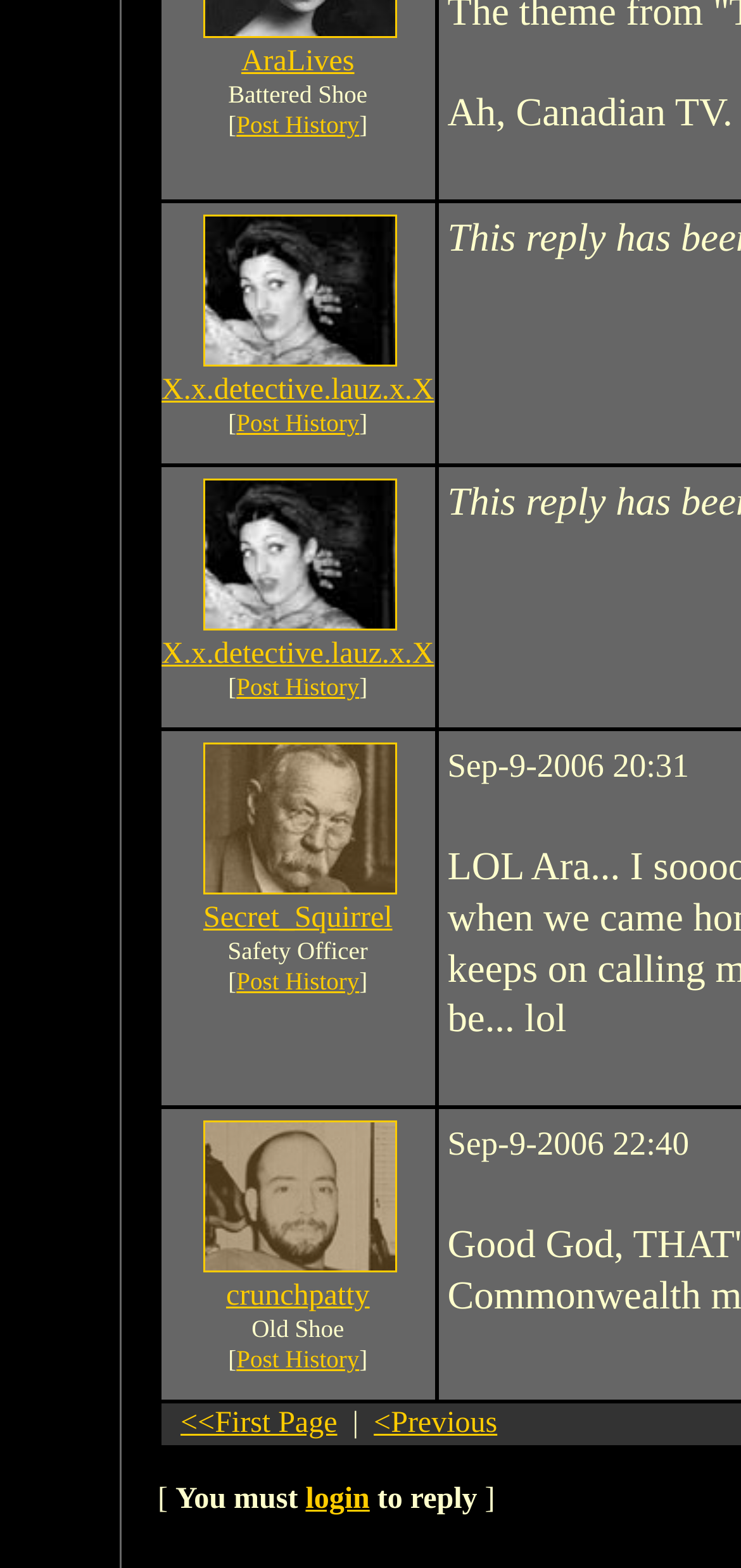Please find the bounding box coordinates of the element's region to be clicked to carry out this instruction: "Go to X.x.detective.lauz.x.X's profile".

[0.218, 0.238, 0.586, 0.259]